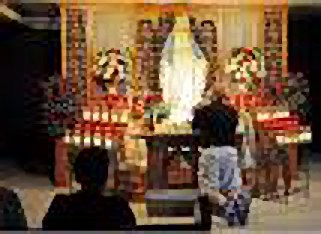What type of worship is depicted in the image?
Refer to the image and give a detailed answer to the question.

The image depicts a scene of Catholic worship, as evidenced by the elements characteristic of Catholic worship, such as the statue, flowers, candles, and decorative elements, which emphasize the act of devotion and the significance of the statue in the religious practice.